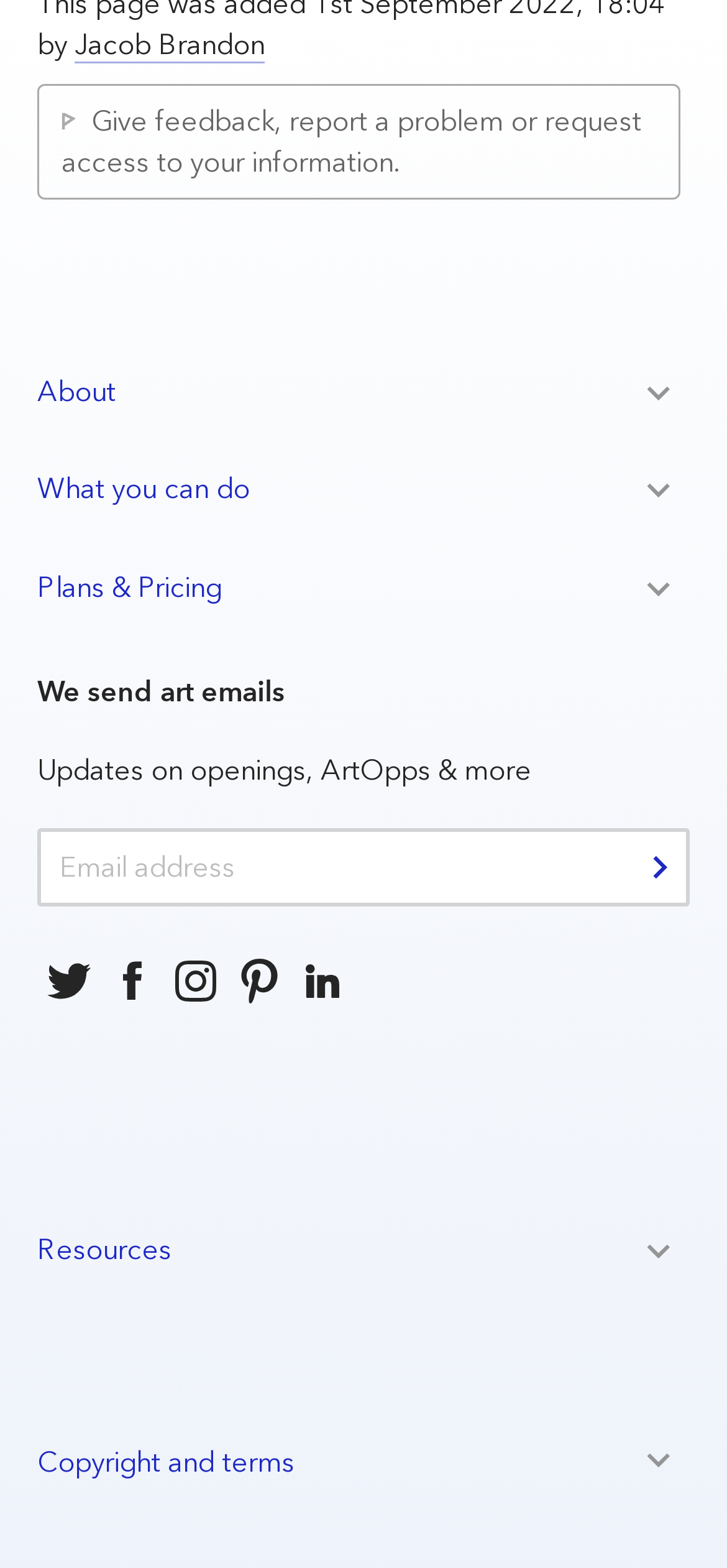How many toggle sections are available?
Please provide a detailed and comprehensive answer to the question.

There are four headings with 'Toggle' in their text: 'About Toggle', 'What you can do Toggle', 'Plans & Pricing Toggle', and 'Resources Toggle', indicating that there are four toggle sections available.